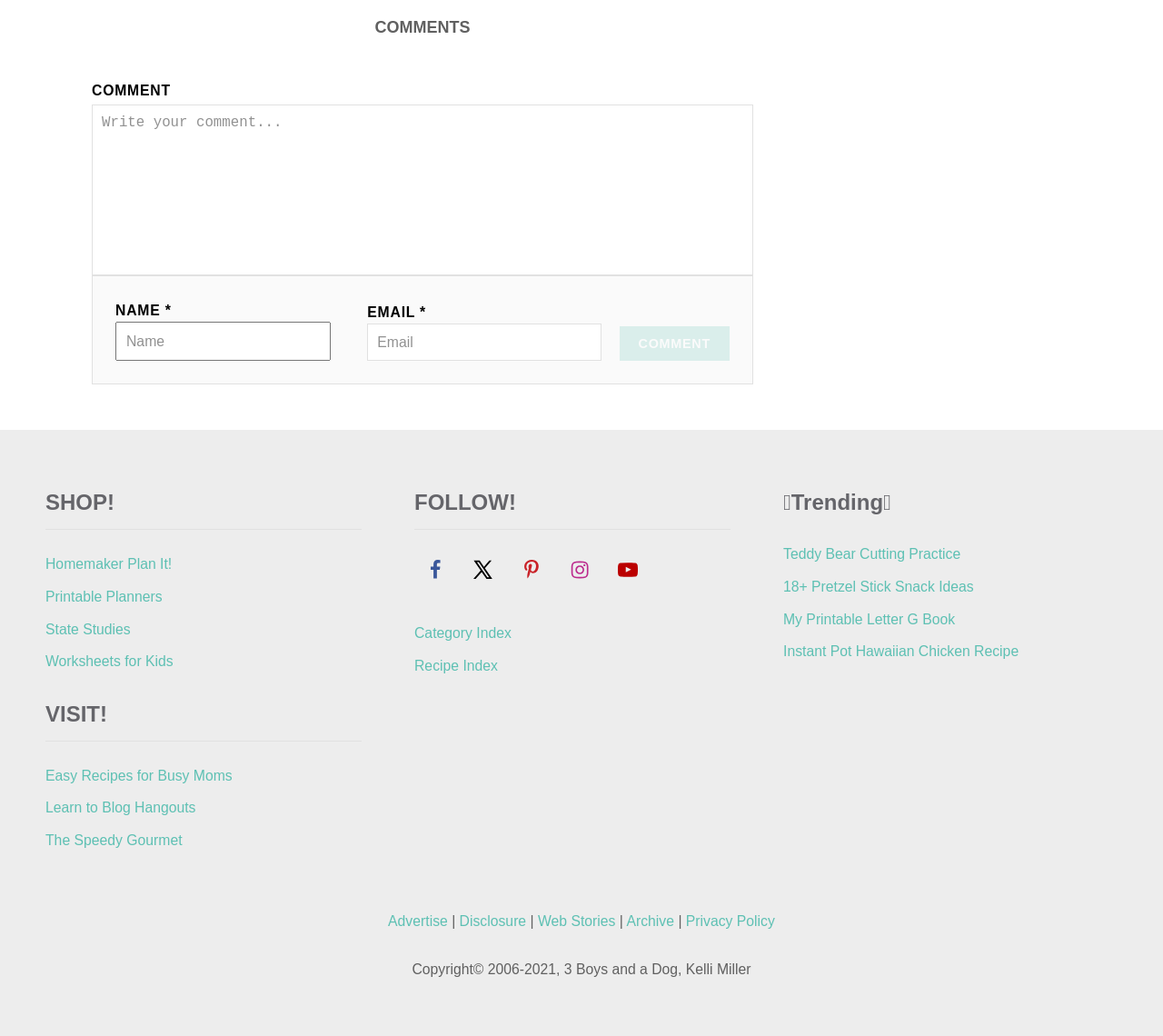Highlight the bounding box coordinates of the region I should click on to meet the following instruction: "Visit Homemaker Plan It!".

[0.039, 0.529, 0.311, 0.561]